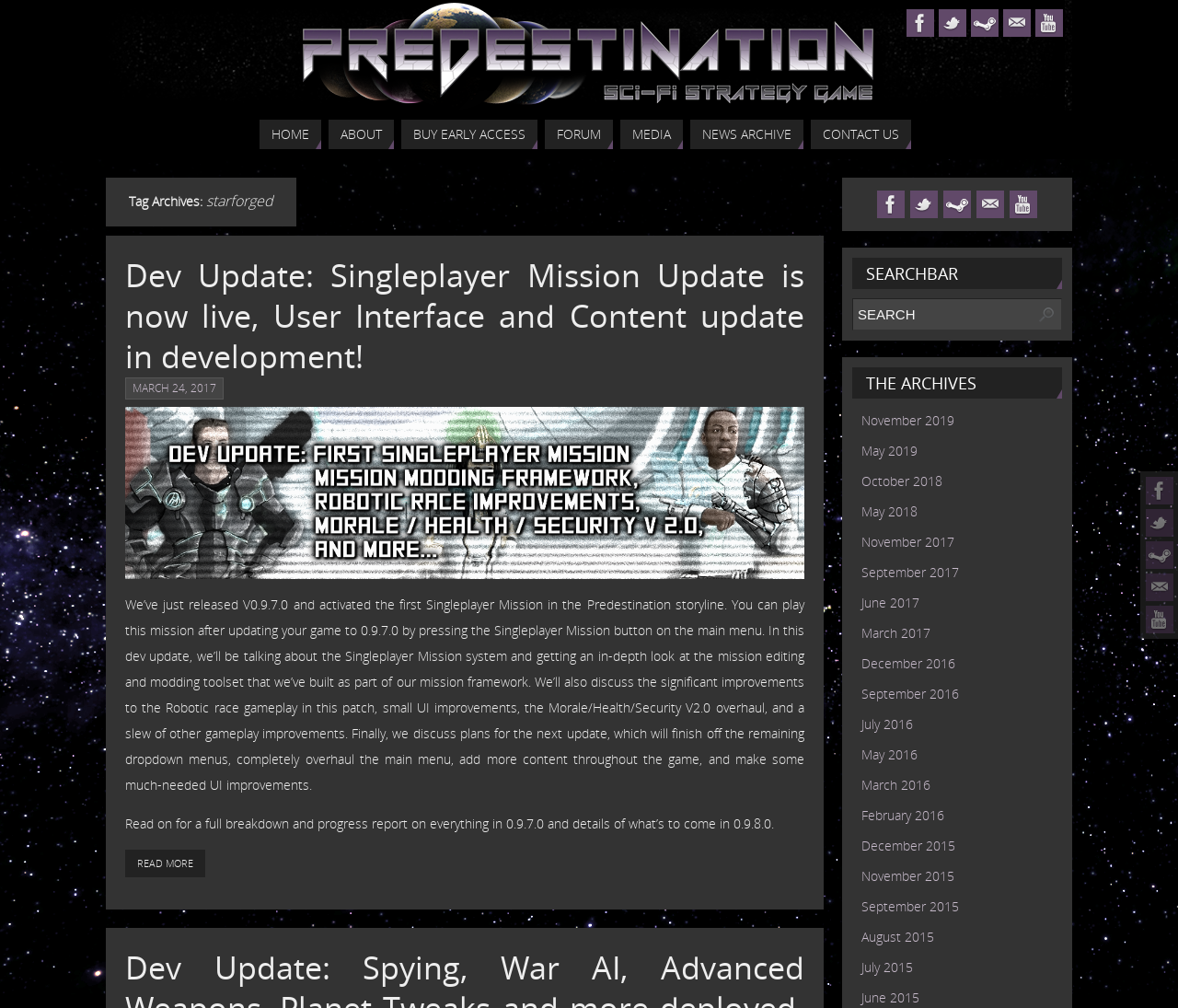Provide a brief response to the question below using one word or phrase:
What is the title of the dev update blog post?

Dev Update: Singleplayer Mission Update is now live, User Interface and Content update in development!